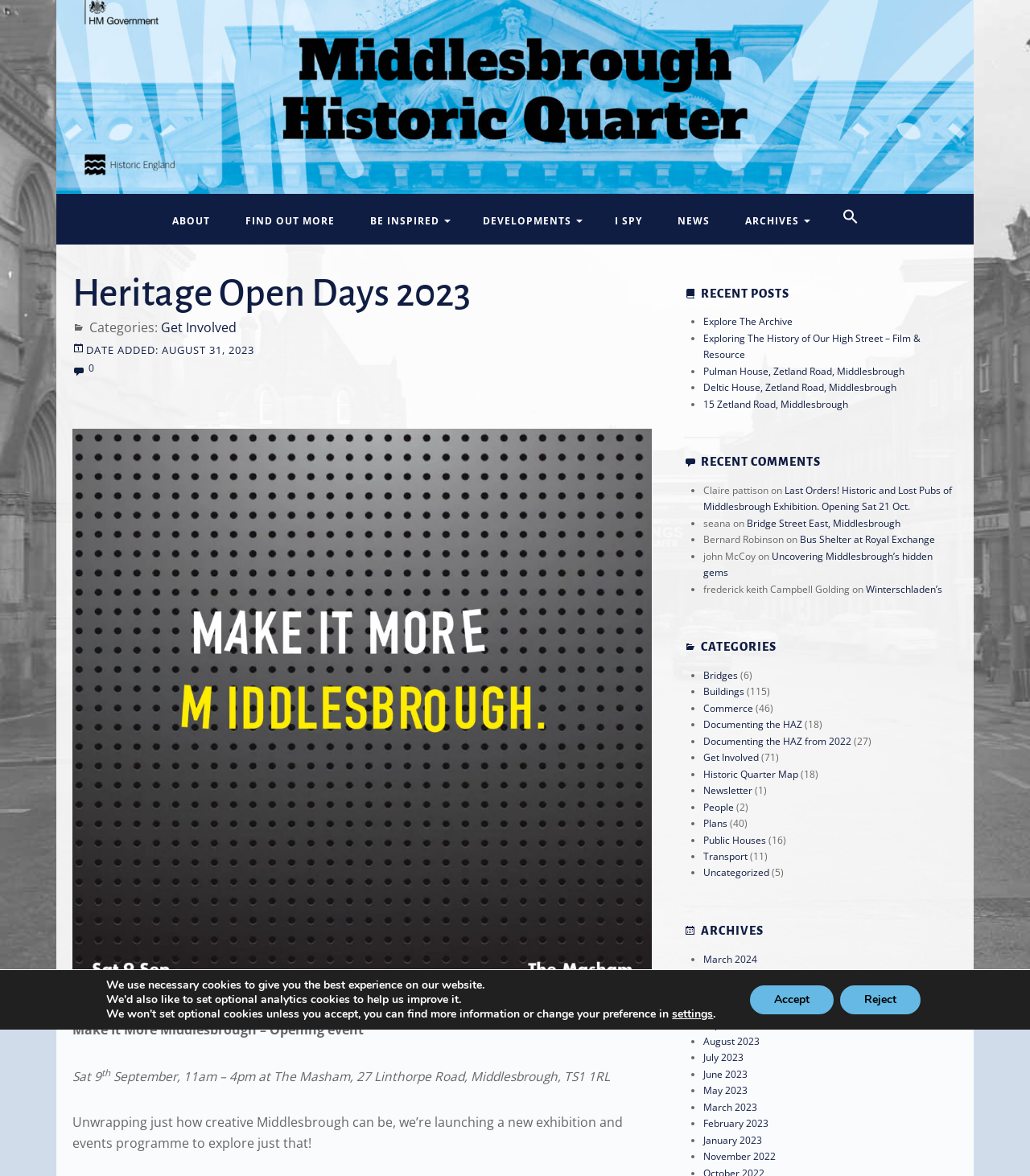Identify the bounding box coordinates for the element you need to click to achieve the following task: "Click on Real Estate". Provide the bounding box coordinates as four float numbers between 0 and 1, in the form [left, top, right, bottom].

None